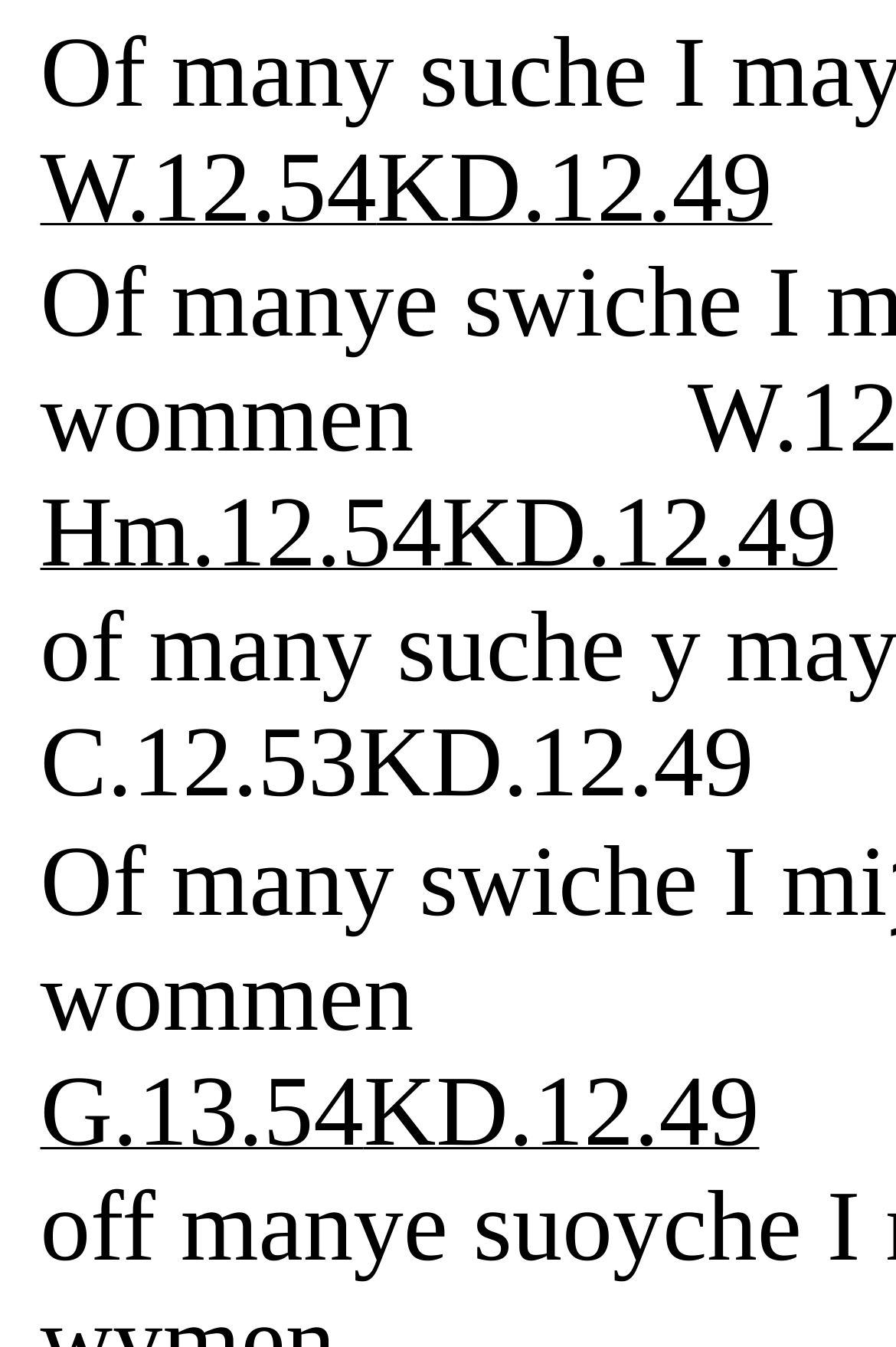Using the element description W.12.54KD.12.49, predict the bounding box coordinates for the UI element. Provide the coordinates in (top-left x, top-left y, bottom-right x, bottom-right y) format with values ranging from 0 to 1.

[0.045, 0.142, 0.862, 0.171]